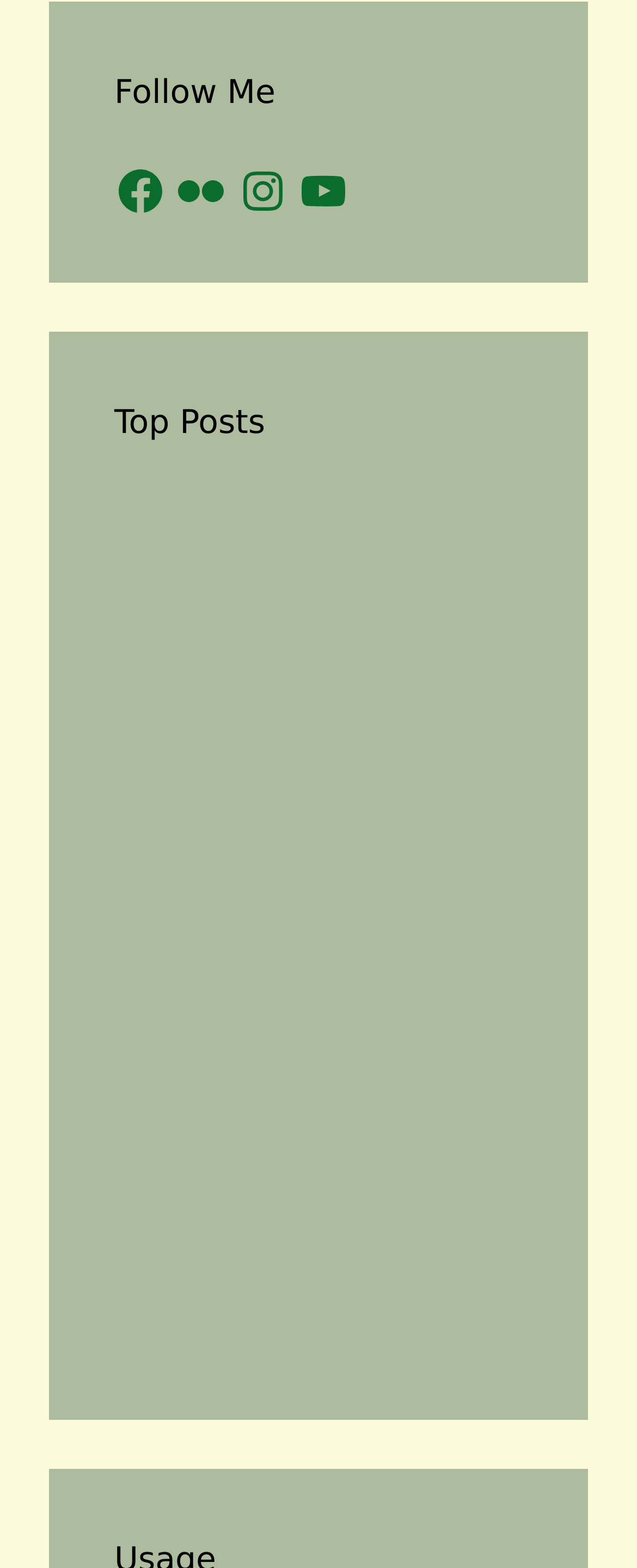Find the bounding box coordinates of the area to click in order to follow the instruction: "Read about Witnessing a Pregnant Whitetail Doe".

[0.179, 0.315, 0.495, 0.452]